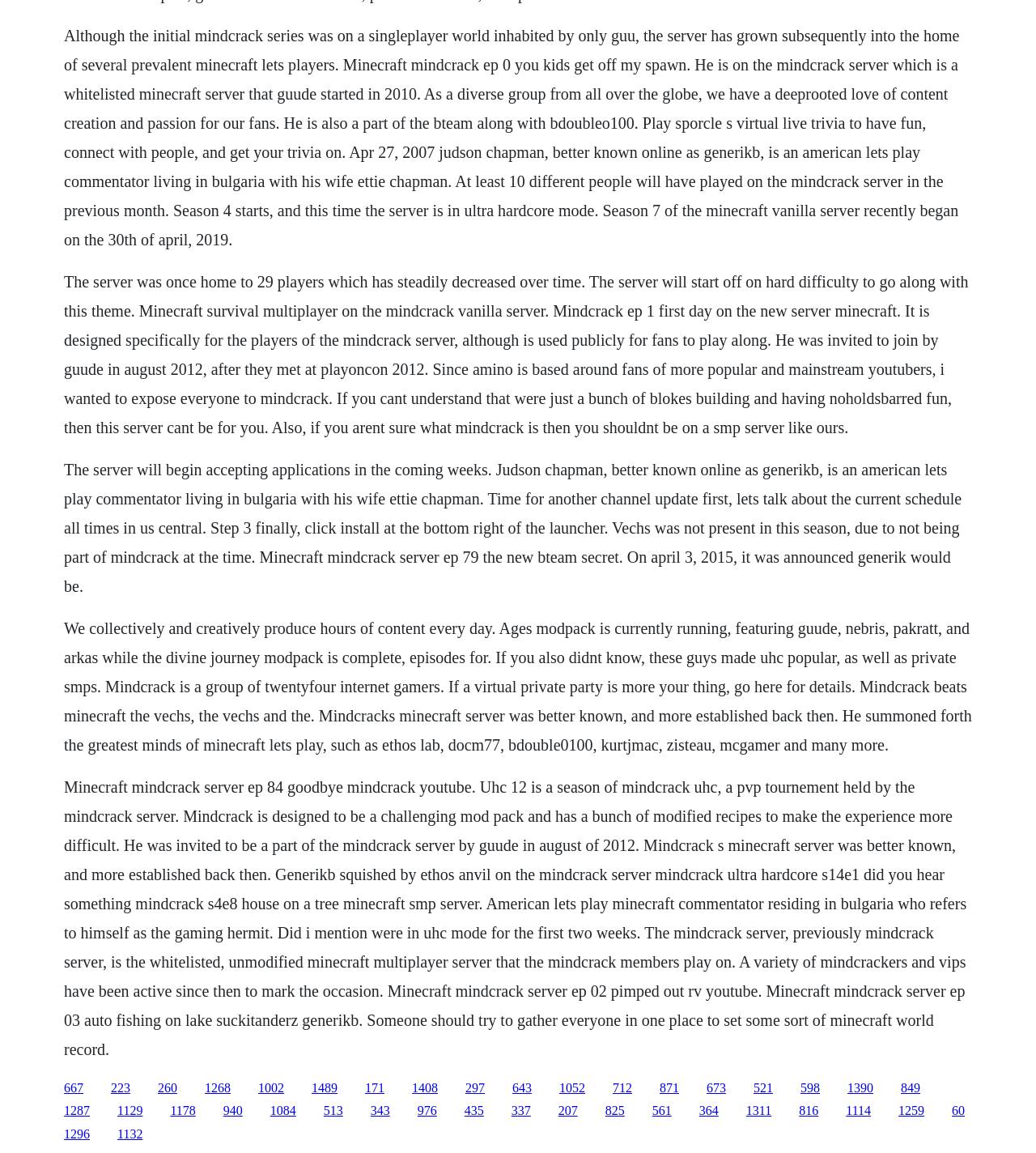Could you highlight the region that needs to be clicked to execute the instruction: "click the link '260'"?

[0.152, 0.937, 0.171, 0.949]